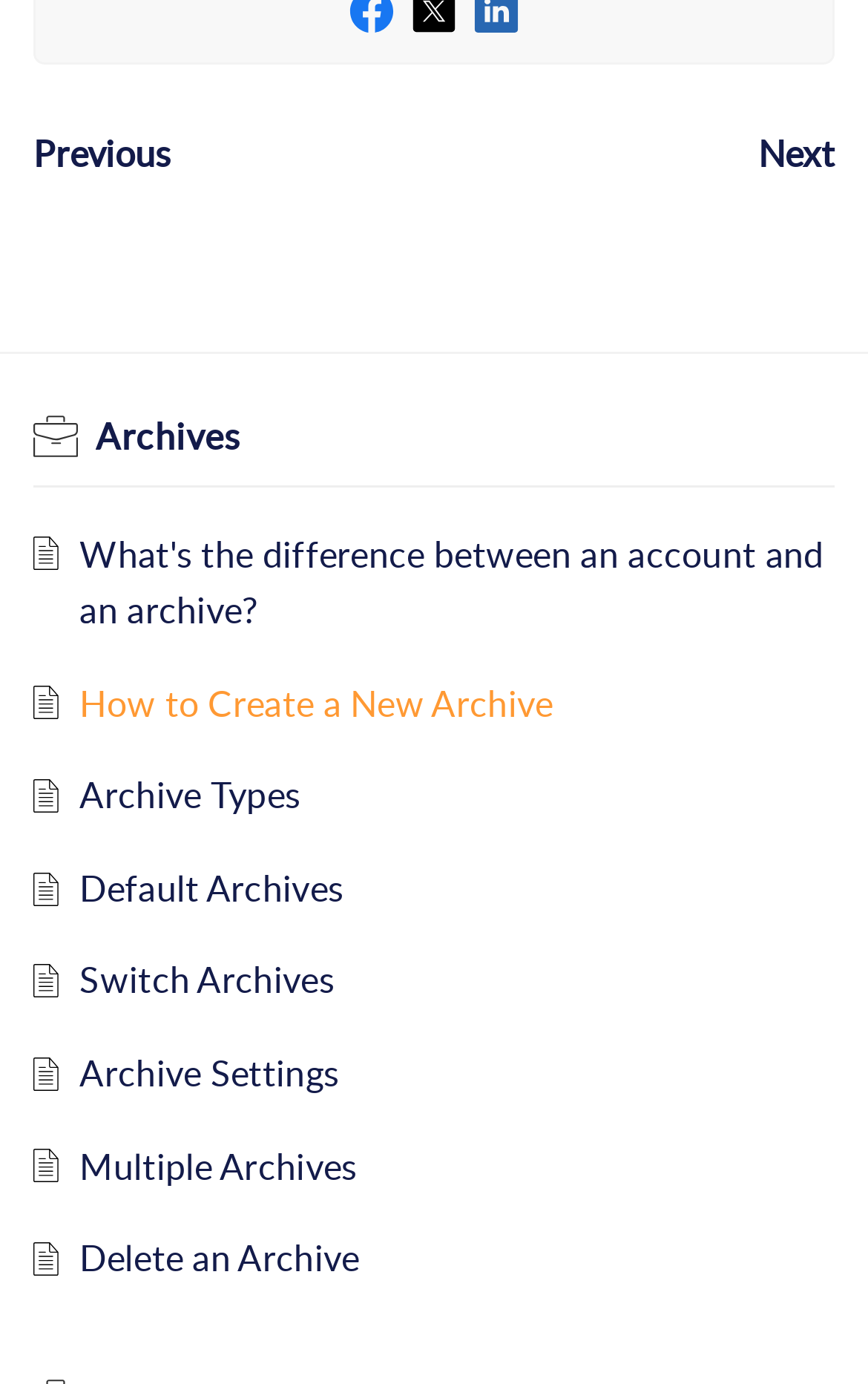Identify the bounding box of the UI element that matches this description: "Delete an Archive".

[0.092, 0.892, 0.414, 0.927]